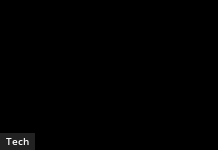What is the purpose of the 'Tech' element?
Refer to the image and answer the question using a single word or phrase.

navigation link or category heading